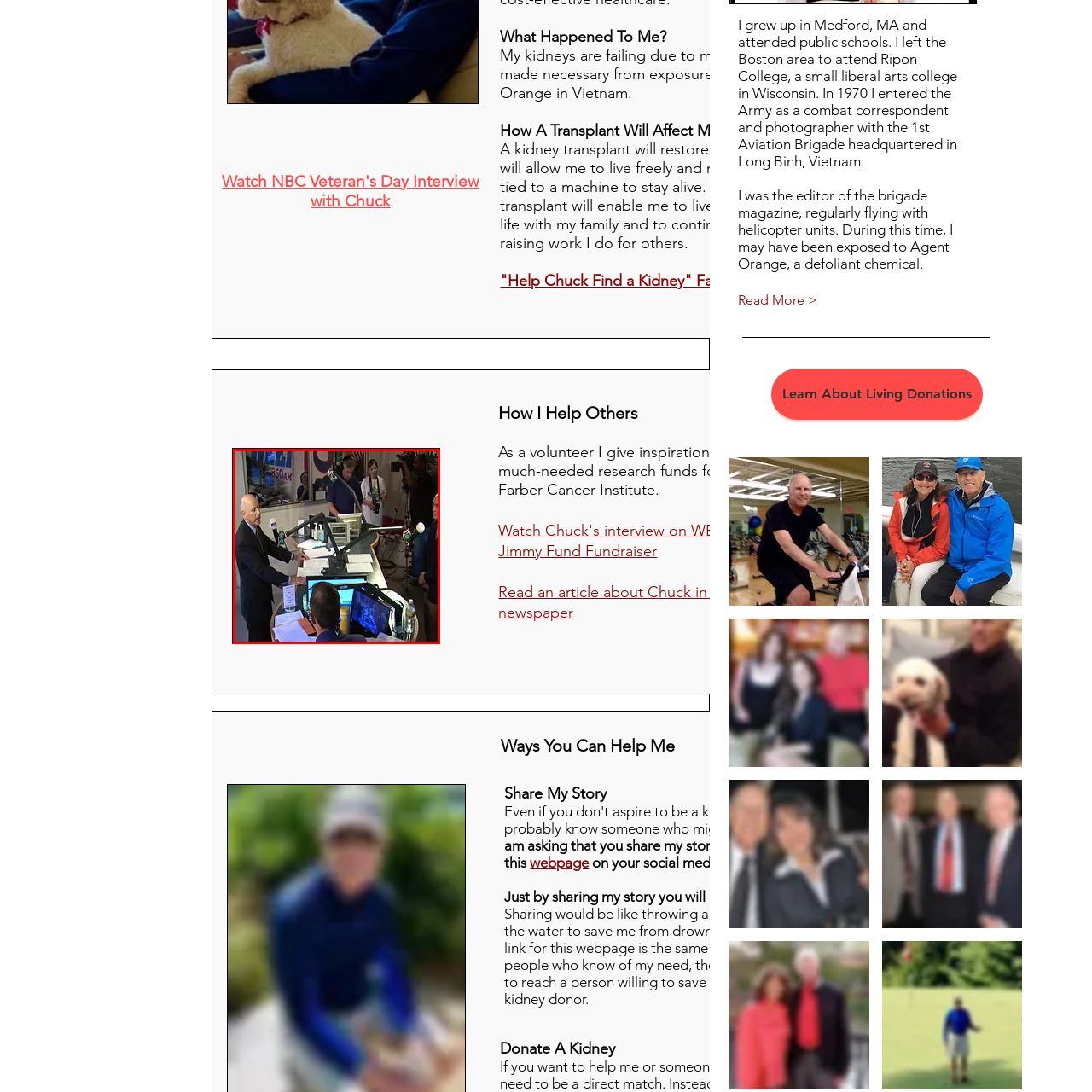Thoroughly describe the scene captured inside the red-bordered image.

The image captures a moment from a live broadcast at a radio station, likely during a segment focused on health awareness or fundraising efforts. In the foreground, a presenter, dressed in a suit, engages with the audience while standing at a broadcasting desk full of paperwork and studio equipment. Behind him, a colleague appears to be working at a computer, with monitors displaying various graphics, indicative of a production setup. 

In the background, a small crew can be seen, including a woman dressed in a white coat, potentially a medical professional, who seems to be part of the conversation or is preparing to contribute to the discussion. The environment is lively and professional, with promotional materials and equipment hinting at an important event, possibly tied to community health initiatives. This setting suggests a focus on raising awareness or support, echoing messages of hope and advocacy, as part of the ongoing efforts highlighted in the context surrounding the broadcast.